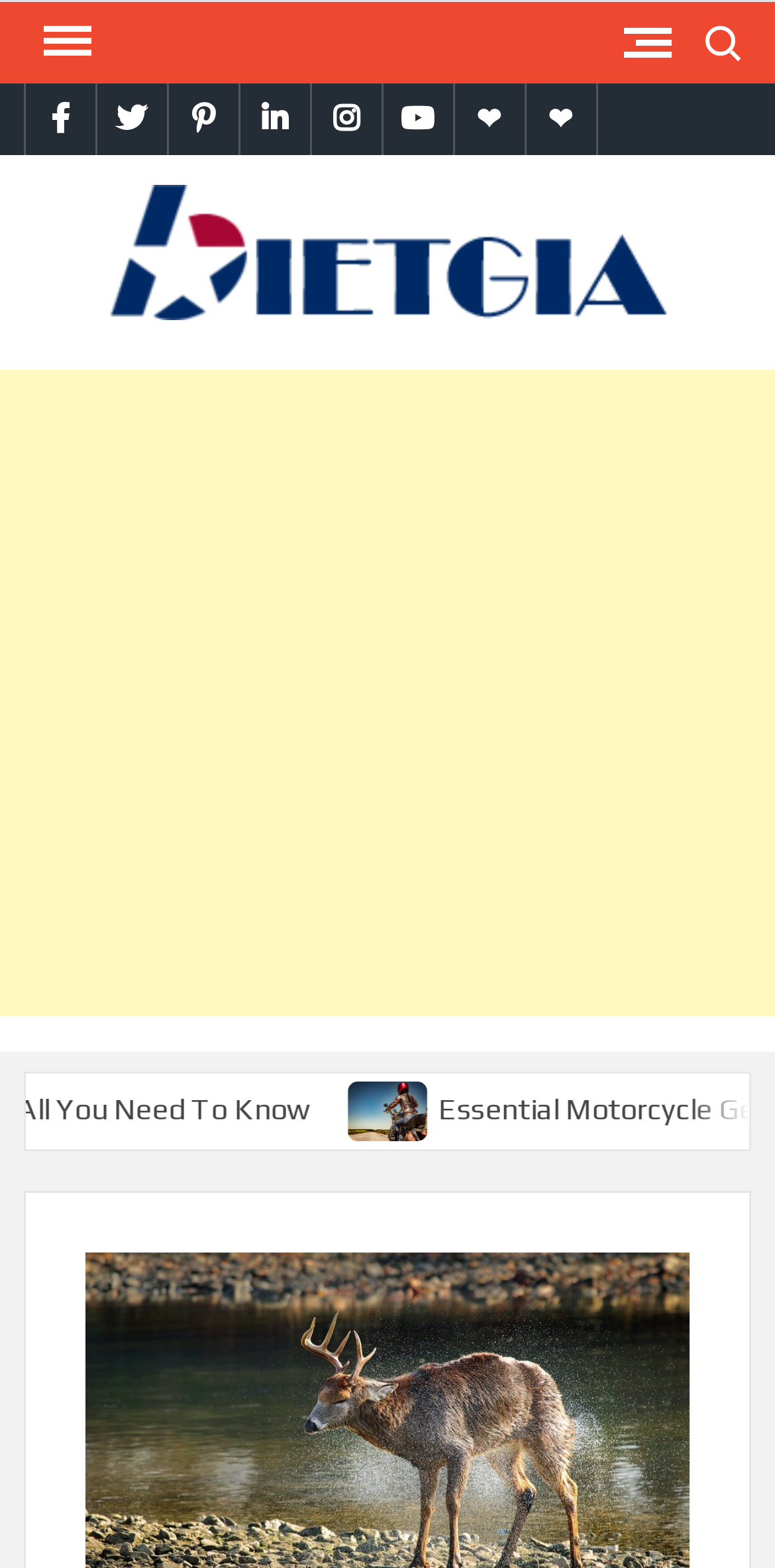Can you find the bounding box coordinates for the element that needs to be clicked to execute this instruction: "View Kevin David Hulse's profile"? The coordinates should be given as four float numbers between 0 and 1, i.e., [left, top, right, bottom].

[0.232, 0.694, 0.342, 0.717]